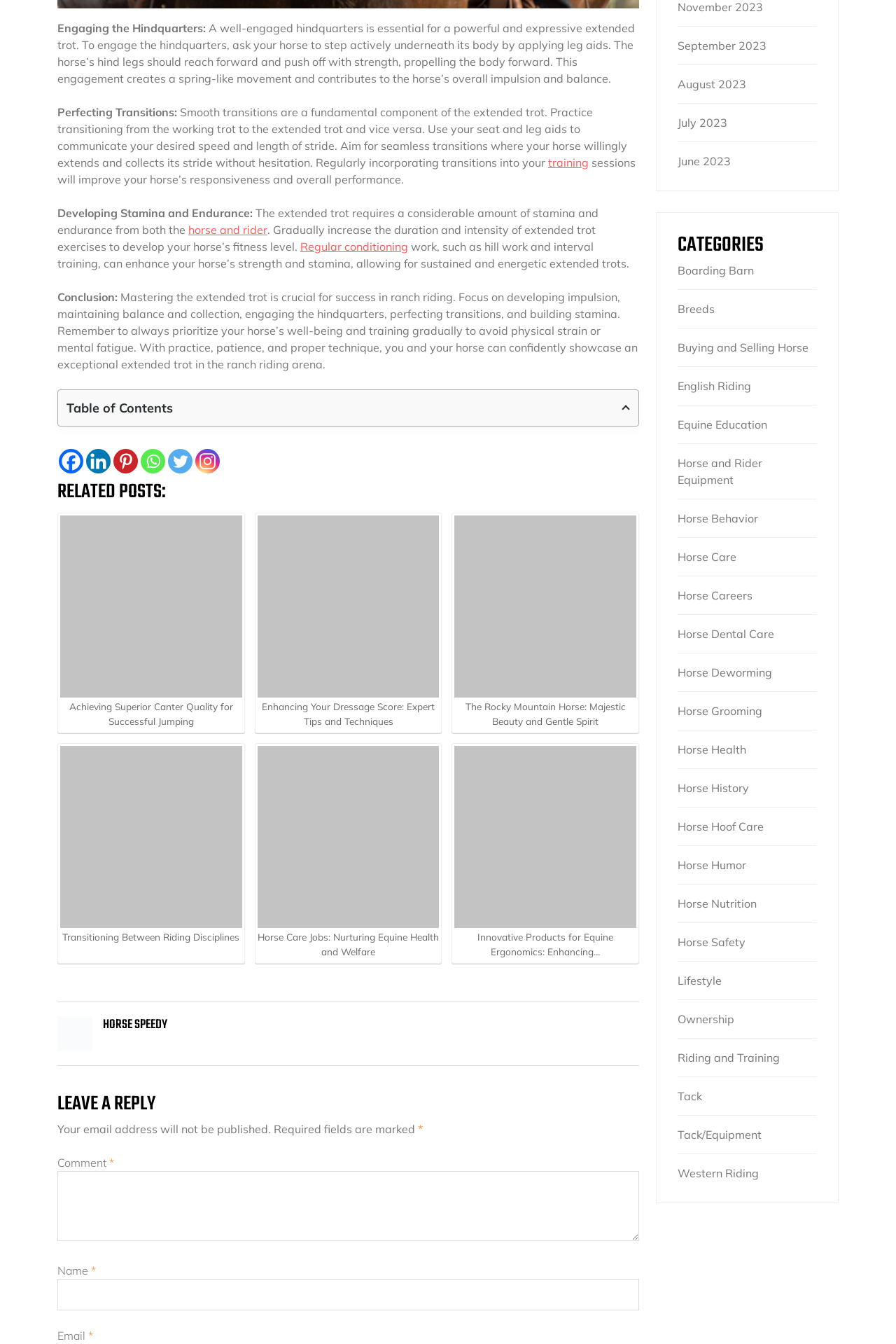What is essential for a powerful and expressive extended trot?
Look at the webpage screenshot and answer the question with a detailed explanation.

According to the webpage, engaging the hindquarters is essential for a powerful and expressive extended trot, which involves asking the horse to step actively underneath its body by applying leg aids.